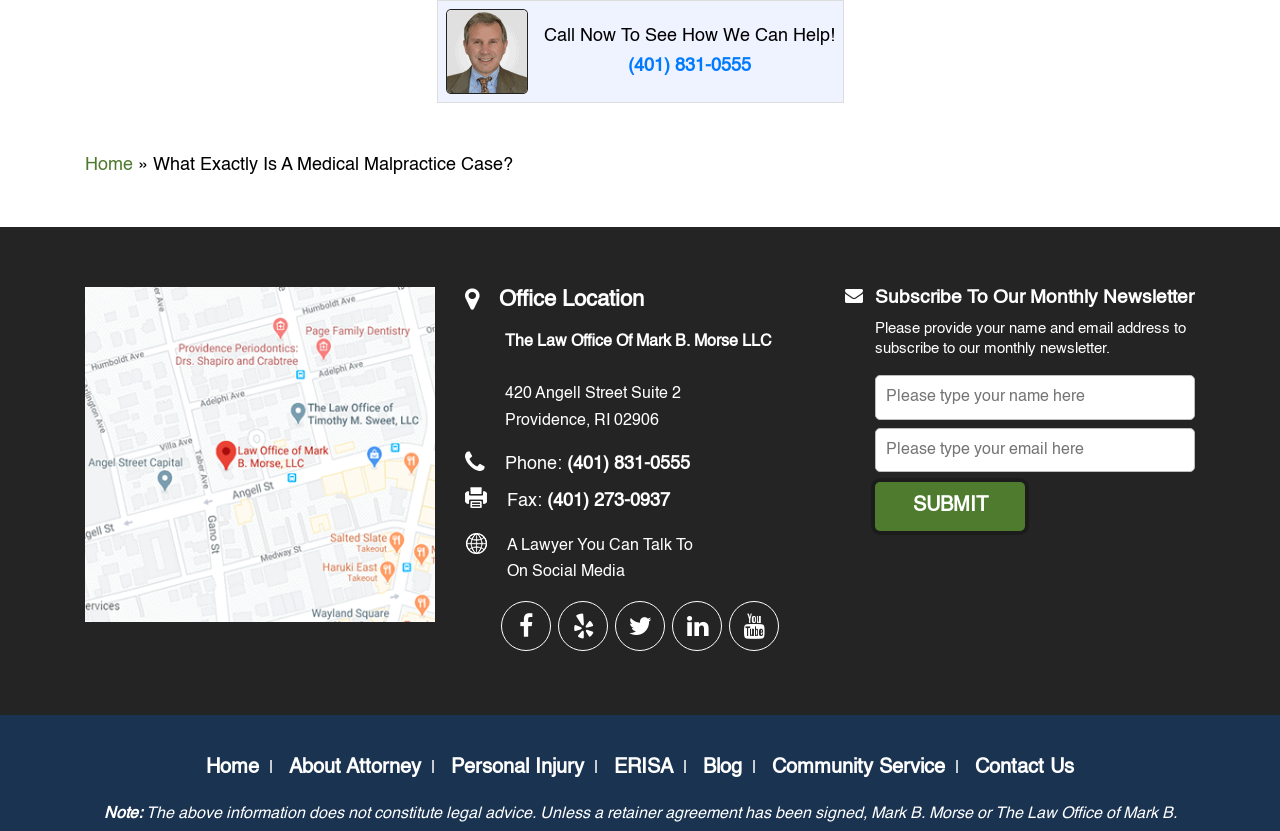Find the bounding box of the element with the following description: "Contact Us". The coordinates must be four float numbers between 0 and 1, formatted as [left, top, right, bottom].

[0.762, 0.912, 0.839, 0.936]